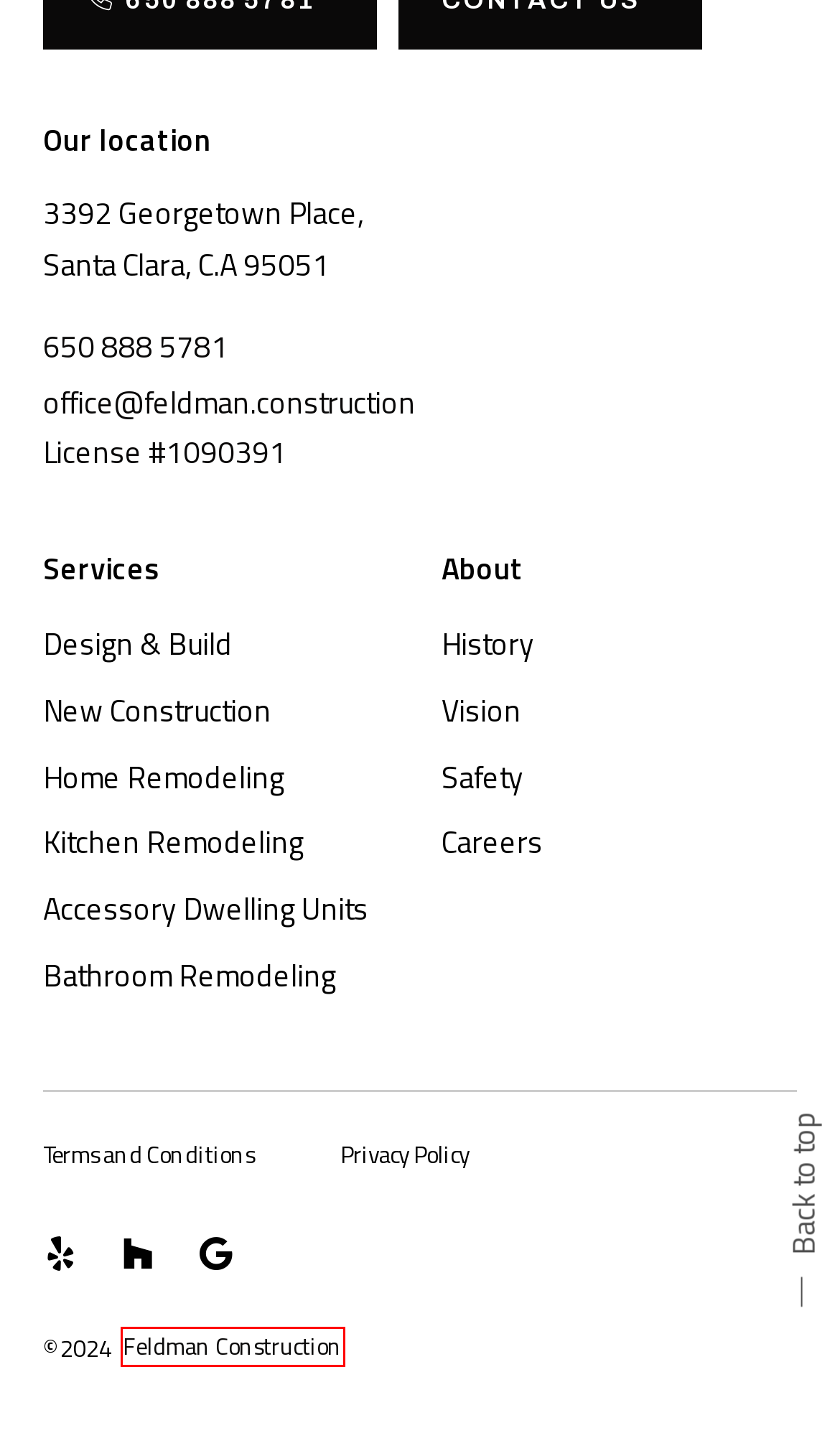Analyze the screenshot of a webpage with a red bounding box and select the webpage description that most accurately describes the new page resulting from clicking the element inside the red box. Here are the candidates:
A. Construction Archives - Feldman Construction
B. FELDMAN CONSTRUCTION - Project Photos & Reviews - Santa Clara, CA US | Houzz
C. Safety - Feldman Construction
D. History - Feldman Construction
E. Vision - Feldman Construction
F. Terms and Conditions - Feldman Construction
G. Careers - Feldman Construction
H. VamTam – Creative Design Agency – We specialize in Premium Niche WordPress Themes

H